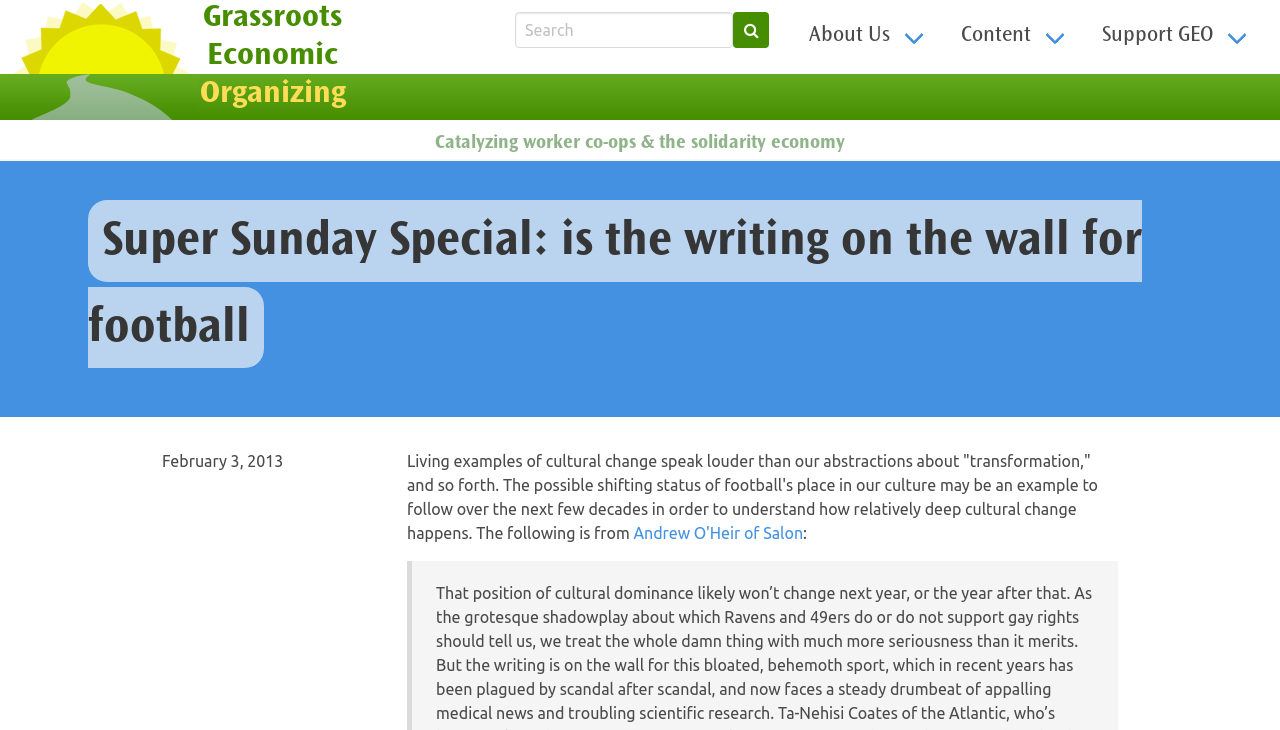Determine the bounding box coordinates of the section to be clicked to follow the instruction: "Go to Grassroots Economic Organizing Home". The coordinates should be given as four float numbers between 0 and 1, formatted as [left, top, right, bottom].

[0.0, 0.0, 0.155, 0.164]